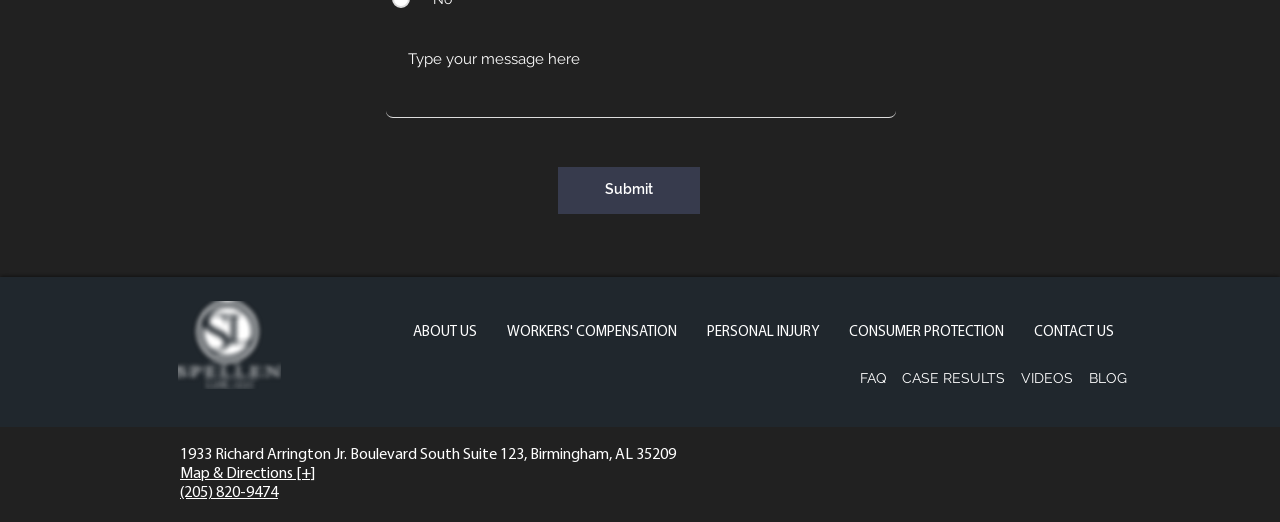What are the main categories on the website?
Using the information presented in the image, please offer a detailed response to the question.

The navigation section of the webpage contains links to different categories, including About Us, Workers' Compensation, Personal Injury, Consumer Protection, and Contact Us, which suggests that these are the main categories or services offered by the website.